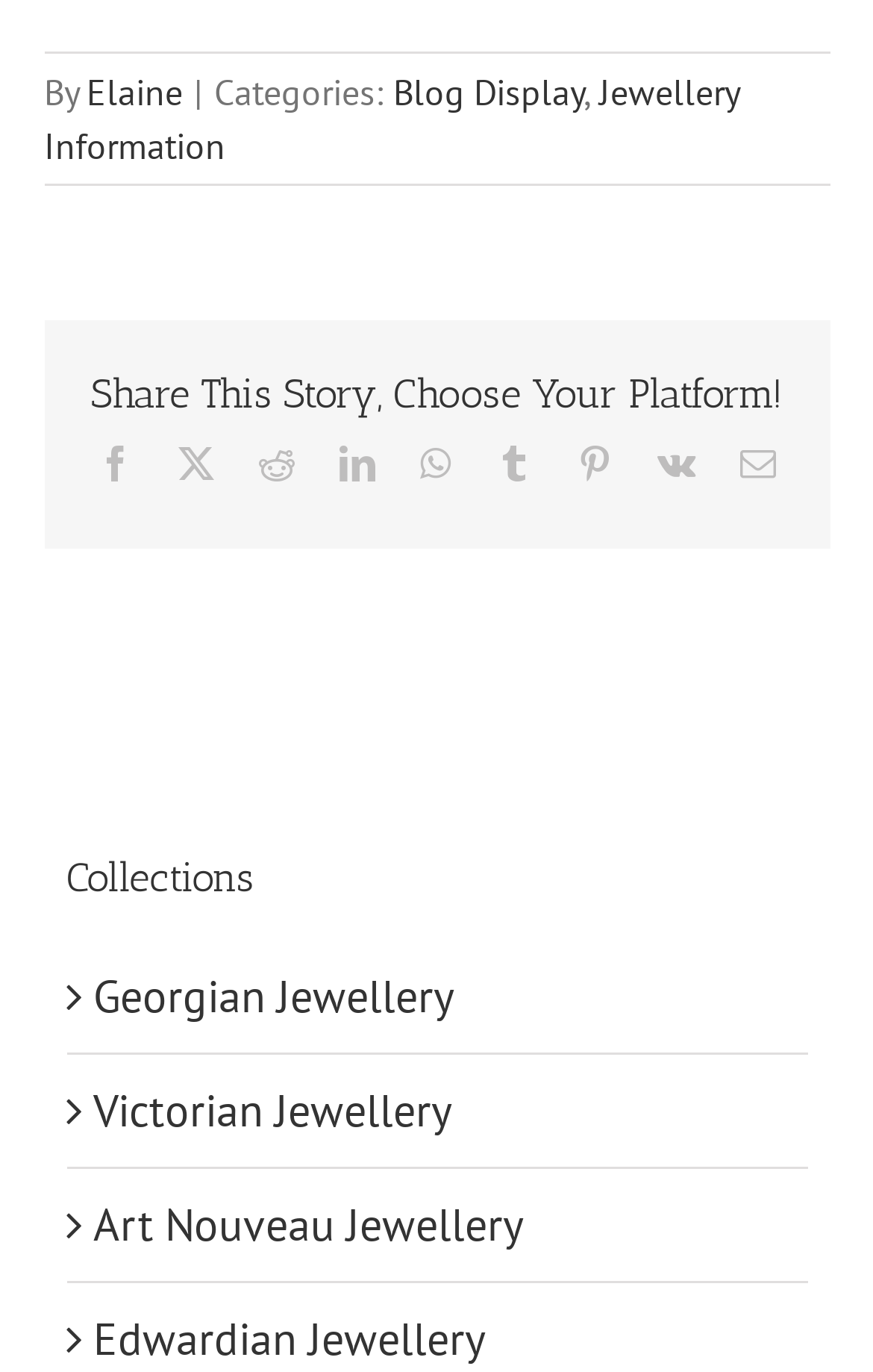Provide the bounding box coordinates for the UI element described in this sentence: "Art Nouveau Jewellery". The coordinates should be four float values between 0 and 1, i.e., [left, top, right, bottom].

[0.106, 0.871, 0.599, 0.914]